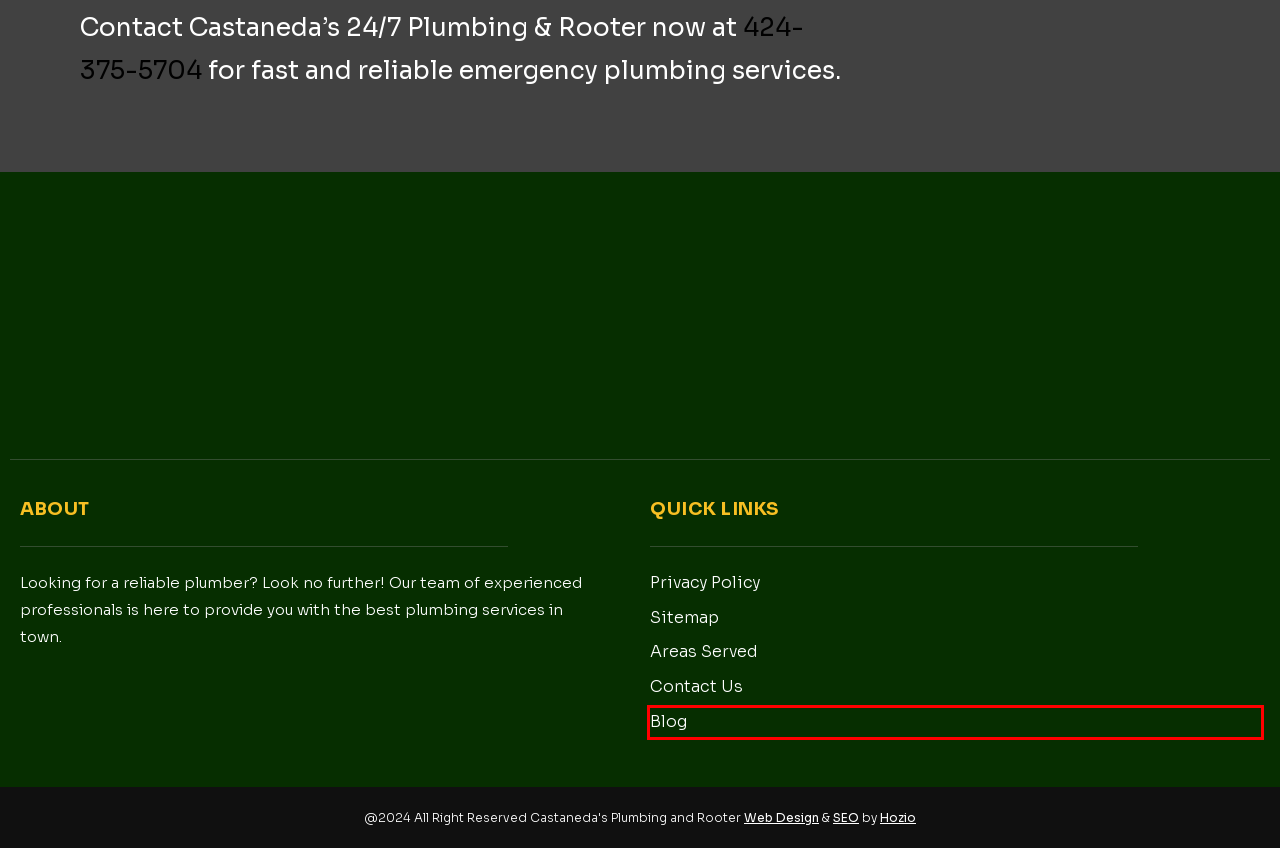Review the screenshot of a webpage which includes a red bounding box around an element. Select the description that best fits the new webpage once the element in the bounding box is clicked. Here are the candidates:
A. Privacy Policy | Castaneda's Plumbing and Rooter
B. Long Island Website Design | Website Designer | Web Design
C. Plumbing Services Los Angeles | Castaneda's 24/7 Plumbing & Rooter
D. Blog - Castaneda's 24/7 Plumbing and Rooter
E. Contact Us | Castaneda's 24/7 Plumbing & Rooter
F. SEO Company Long Island | SEO NYC | Website Design | Hozio
G. Areas Served - Castaneda's 24/7 Plumbing and Rooter
H. SEO Agency | SEO Services Long Island | Organic SEO

D